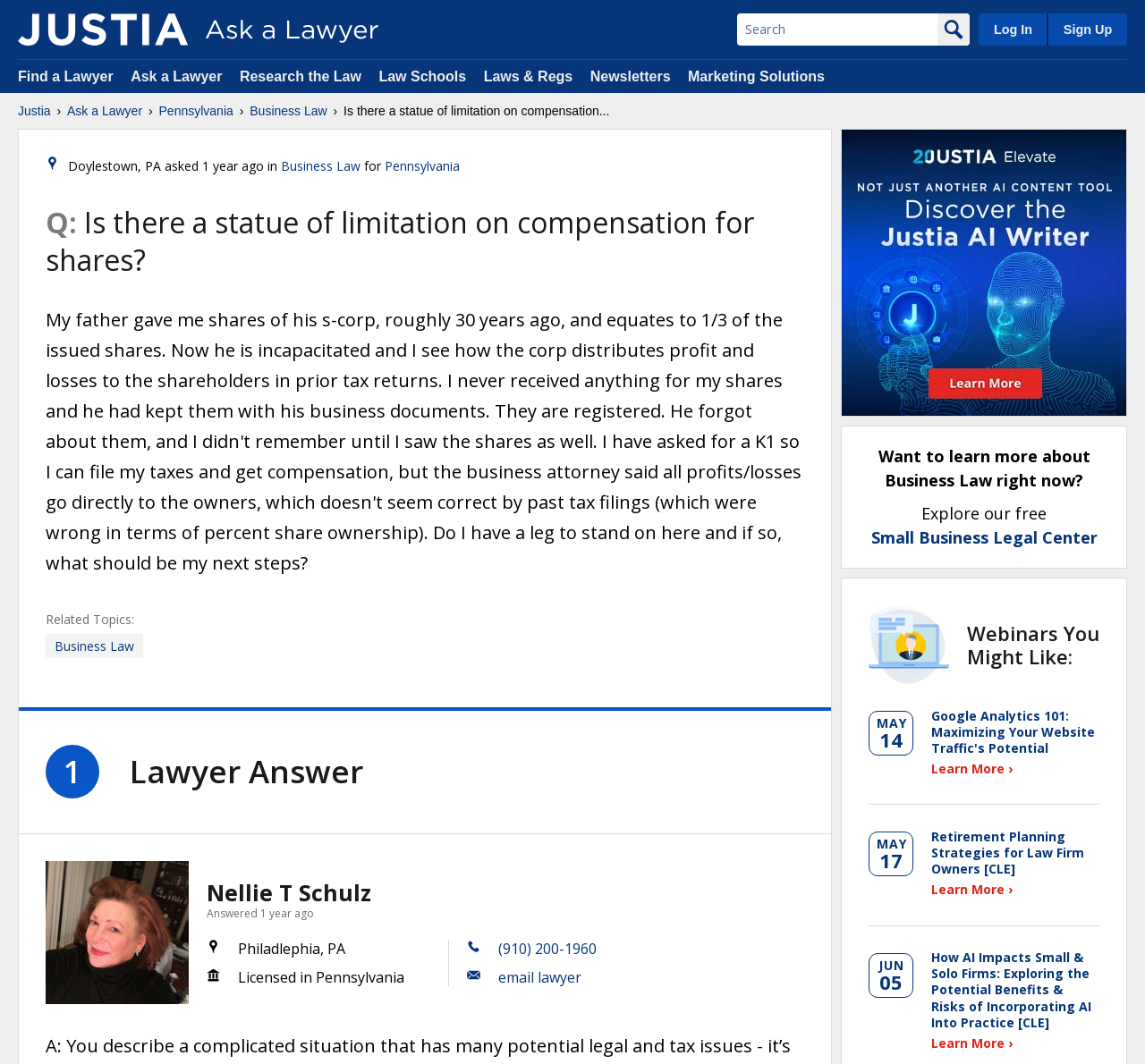Please identify the bounding box coordinates of the clickable region that I should interact with to perform the following instruction: "Read the answer from Nellie T Schulz". The coordinates should be expressed as four float numbers between 0 and 1, i.e., [left, top, right, bottom].

[0.04, 0.809, 0.165, 0.944]